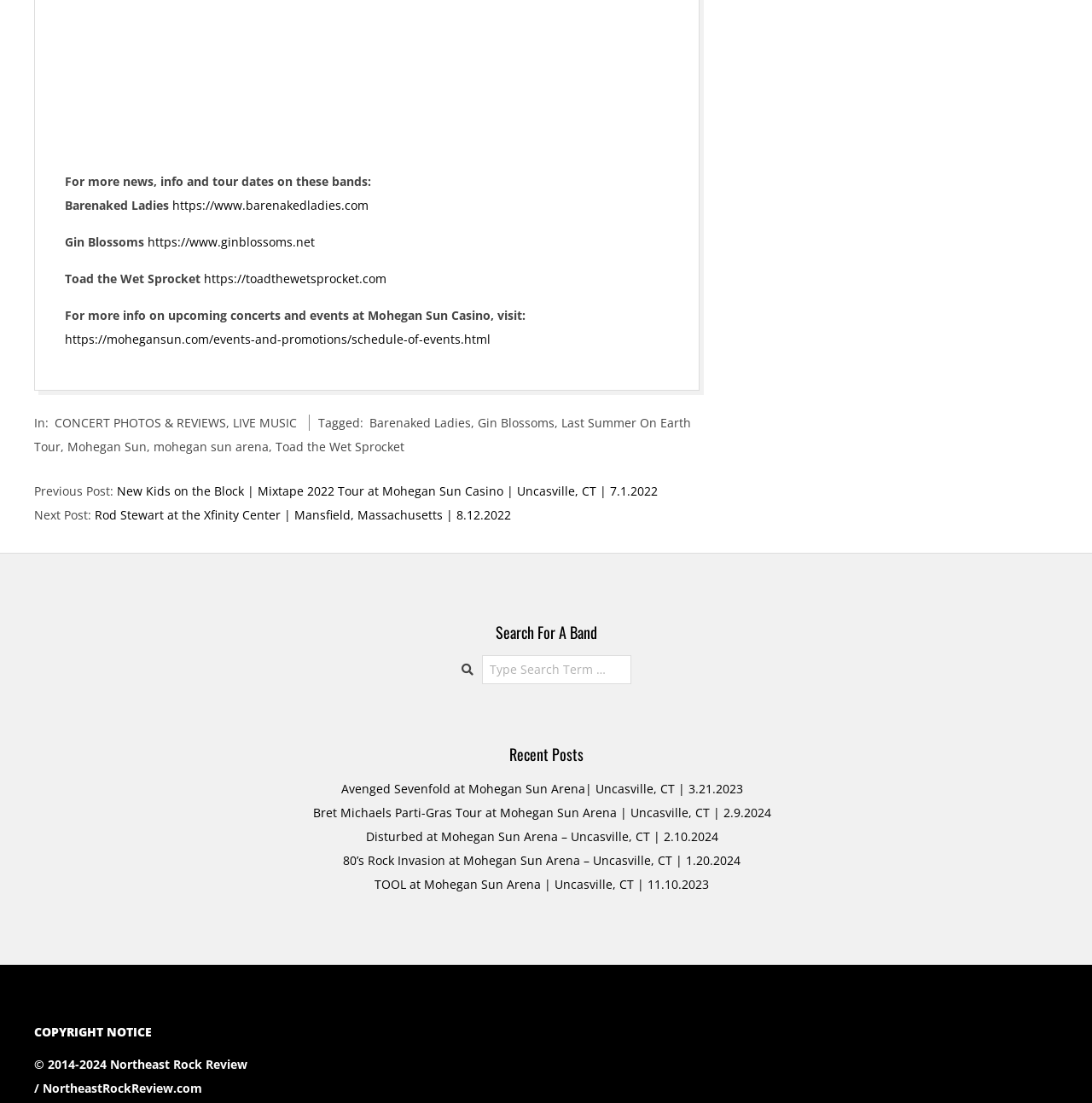What is the date of the concert mentioned at the top of the webpage?
Give a single word or phrase answer based on the content of the image.

2022-07-12